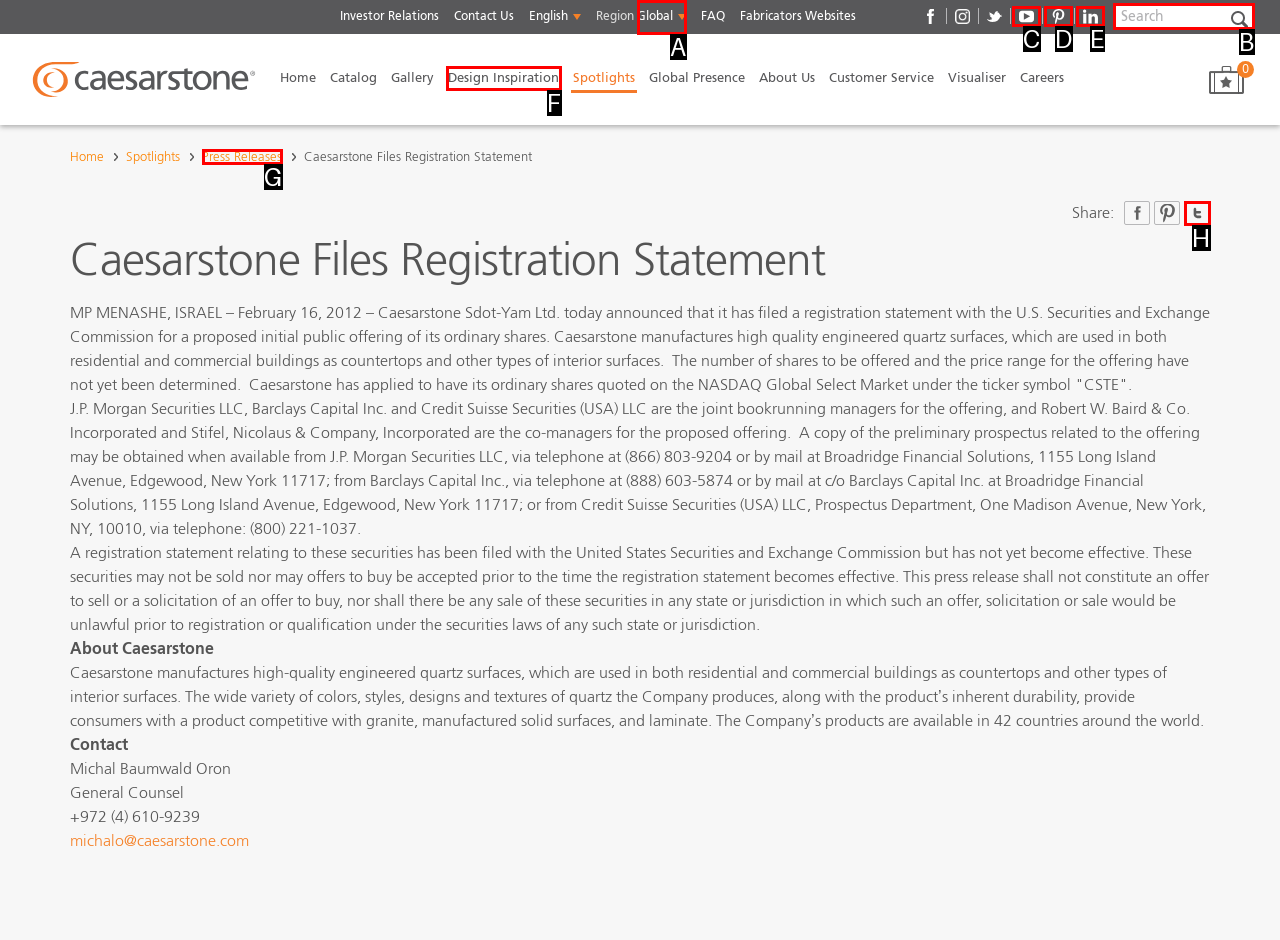What is the letter of the UI element you should click to Search on the website? Provide the letter directly.

B